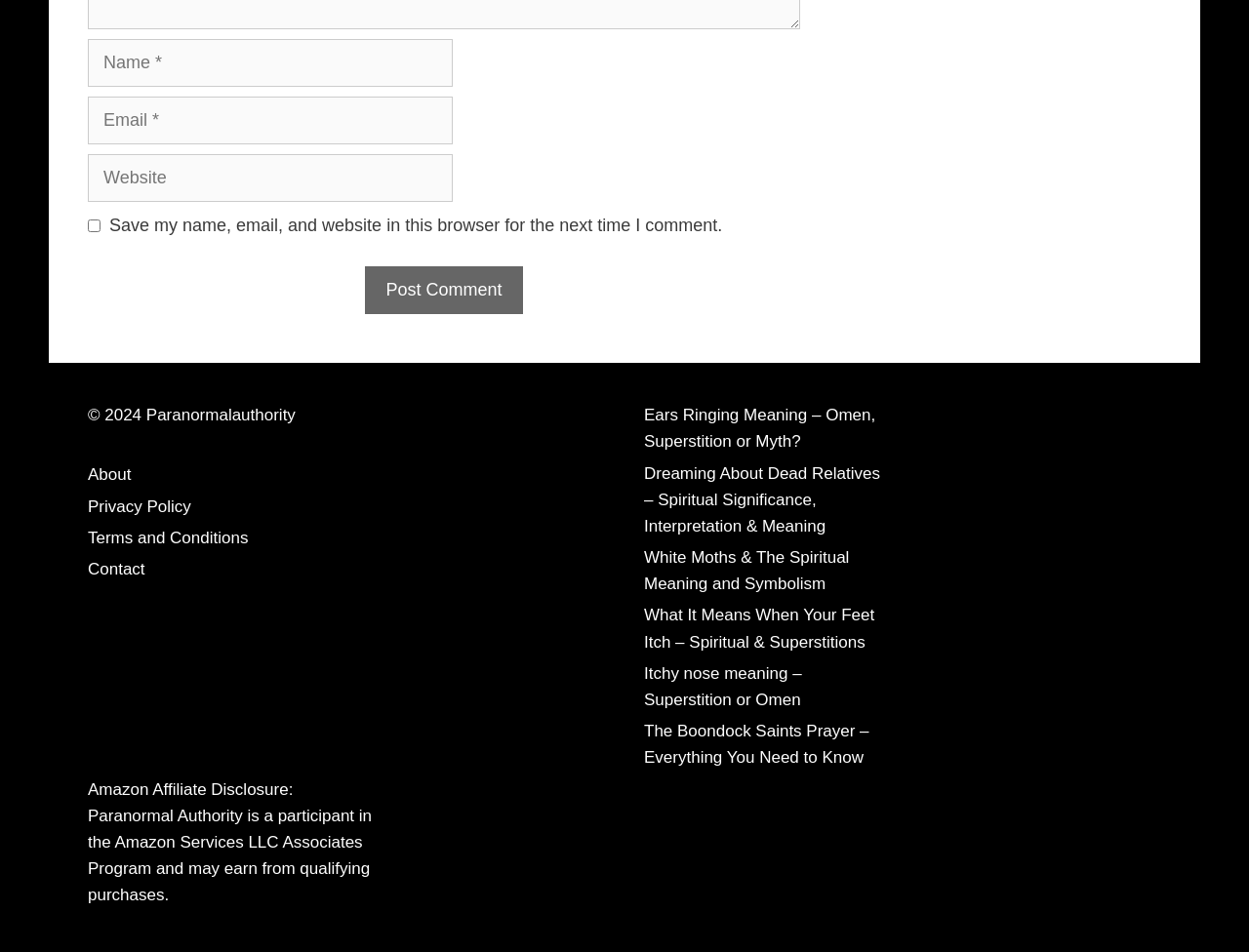Please determine the bounding box coordinates of the element to click on in order to accomplish the following task: "Visit the About page". Ensure the coordinates are four float numbers ranging from 0 to 1, i.e., [left, top, right, bottom].

[0.07, 0.489, 0.105, 0.509]